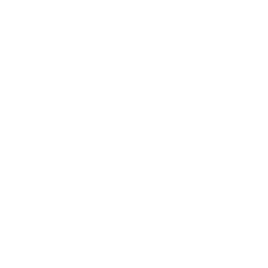What type of design does the dropper exemplify?
Using the image, give a concise answer in the form of a single word or short phrase.

Contemporary design